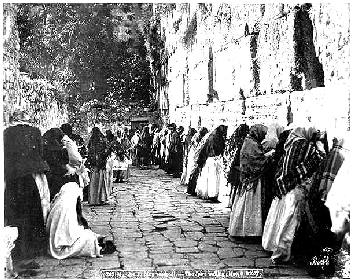What is the historical significance of the Western Wall?
Answer the question with as much detail as you can, using the image as a reference.

According to the caption, the Western Wall is a 'remnant of the Second Temple', implying that it is a surviving structure from an ancient temple and holds great historical importance.